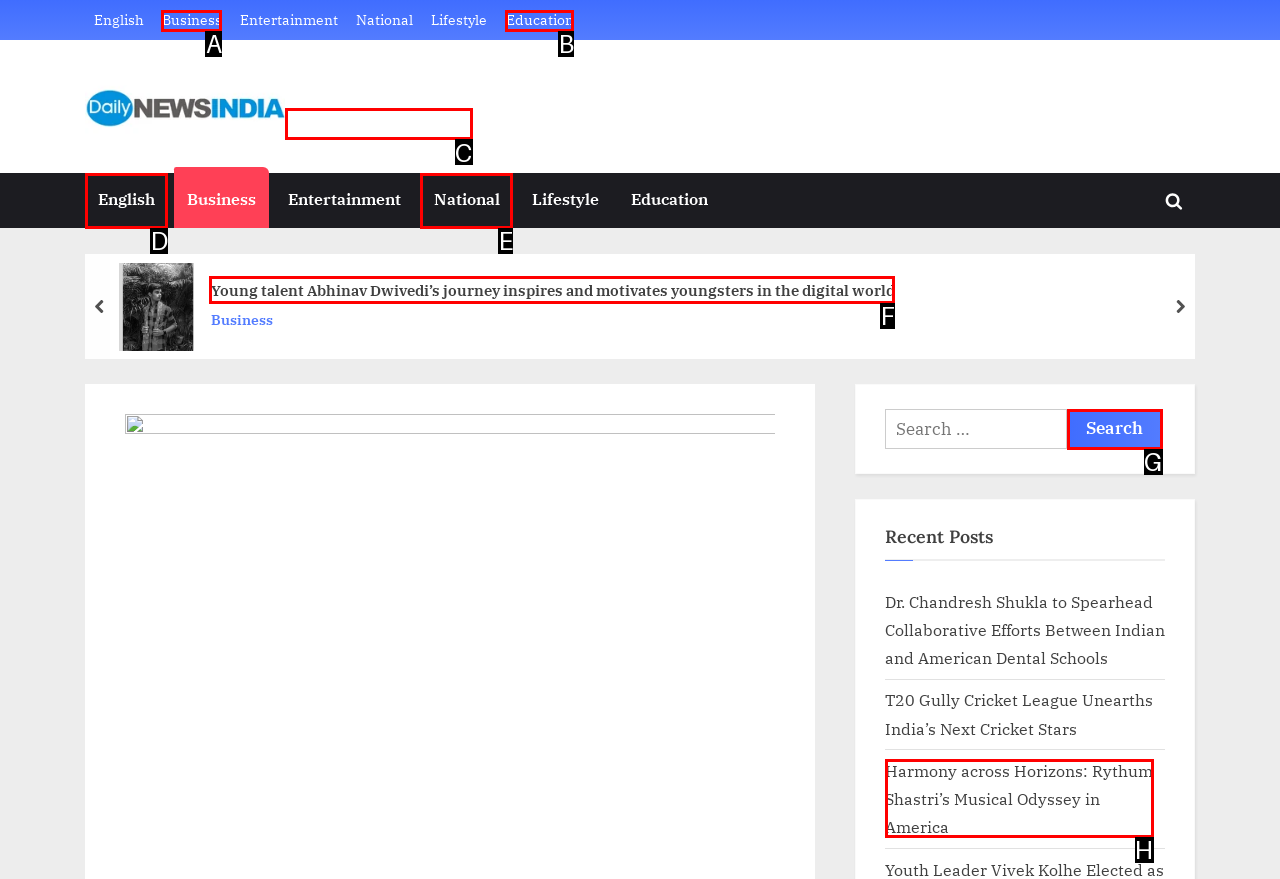Select the appropriate letter to fulfill the given instruction: Read about Abhinav Dwivedi’s journey
Provide the letter of the correct option directly.

F